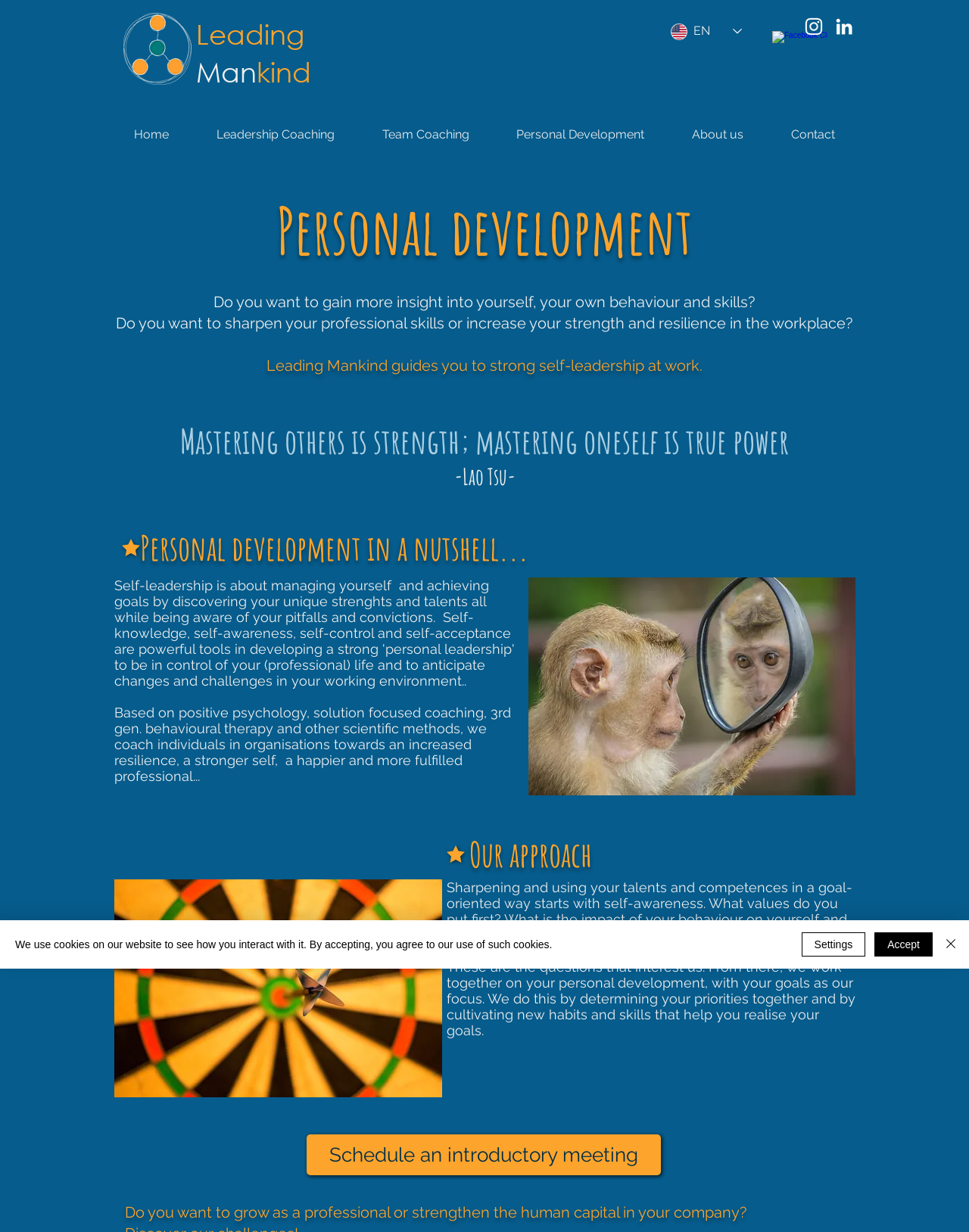Please find the bounding box for the UI component described as follows: "Contact".

[0.795, 0.097, 0.883, 0.122]